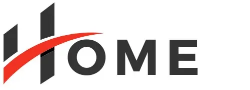Describe the image with as much detail as possible.

This image features the logo for a website or application, prominently displaying the word "H.O.M.E." The logo blends a sleek, modern aesthetic with a bold font, and incorporates dynamic design elements, including stylized lines that suggest movement or a sense of progress. The color palette primarily features dark text with a striking red accent, adding a vibrant contrast that enhances visibility. Positioned within the website's banner, this logo serves as a navigational link, inviting users to return to the home page for easy access to various sections of content.